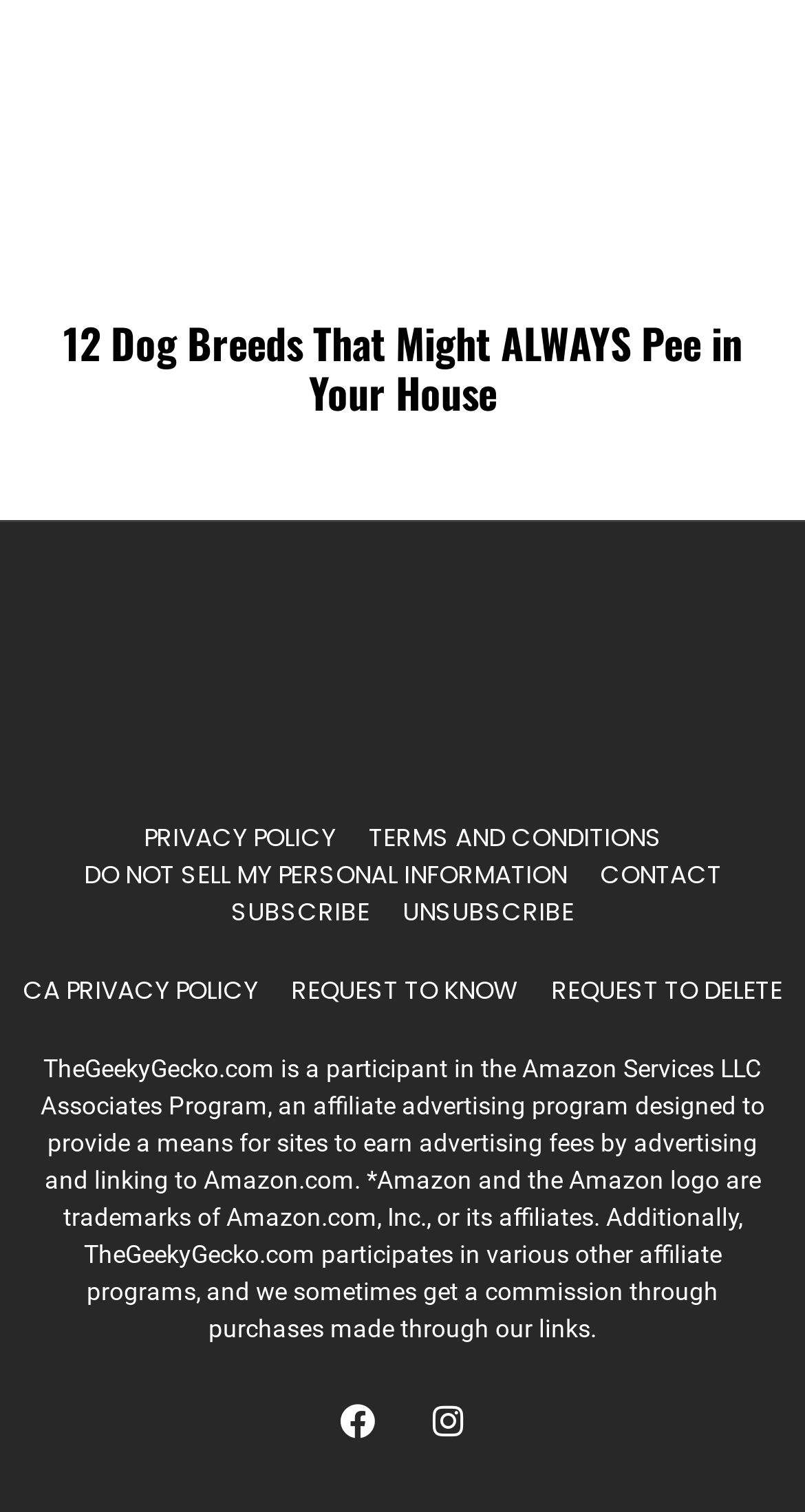Can you find the bounding box coordinates of the area I should click to execute the following instruction: "Contact the website administrator"?

[0.745, 0.567, 0.896, 0.591]